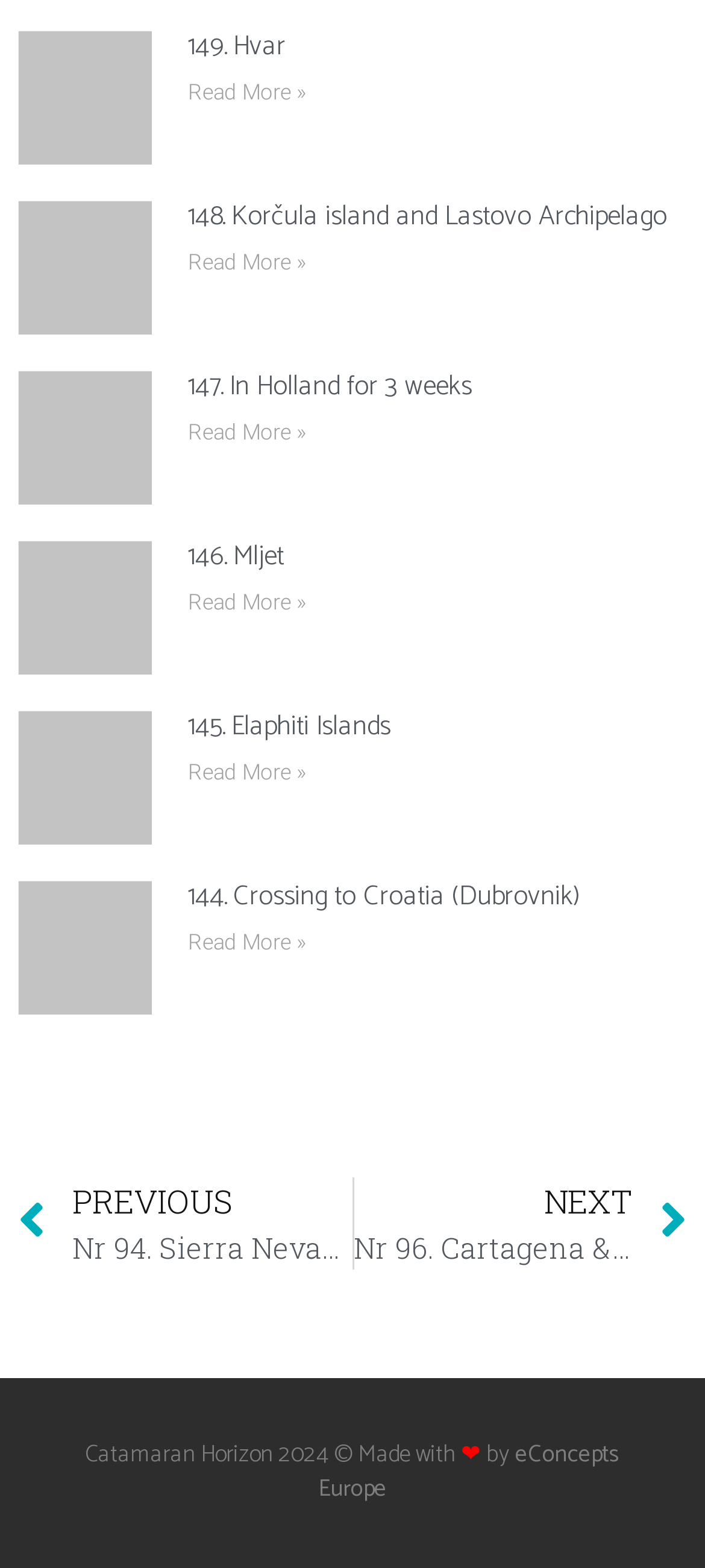Determine the bounding box coordinates for the area that needs to be clicked to fulfill this task: "View 147. In Holland for 3 weeks". The coordinates must be given as four float numbers between 0 and 1, i.e., [left, top, right, bottom].

[0.267, 0.232, 0.669, 0.261]